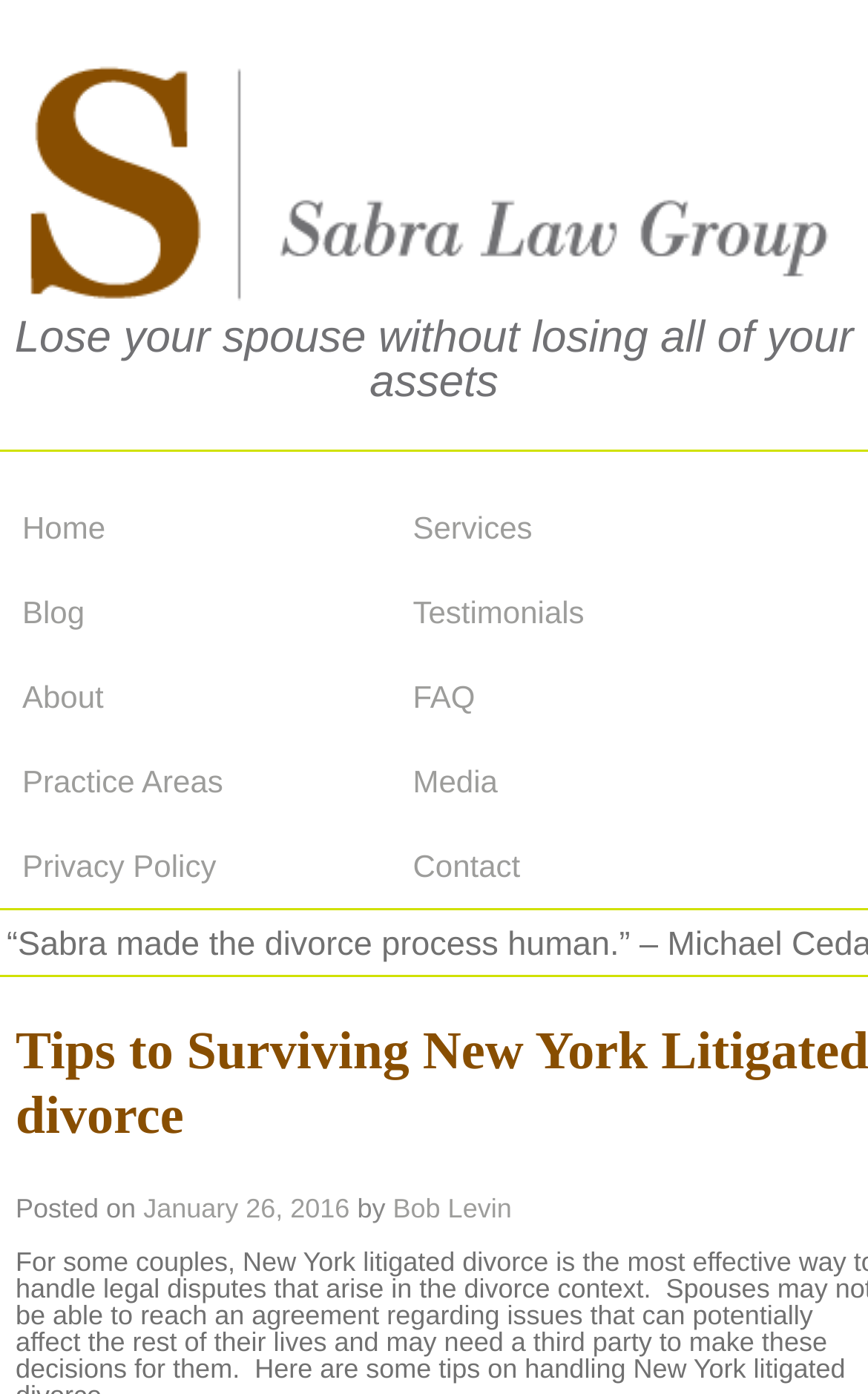Identify the headline of the webpage and generate its text content.

Tips to Surviving New York Litigated divorce